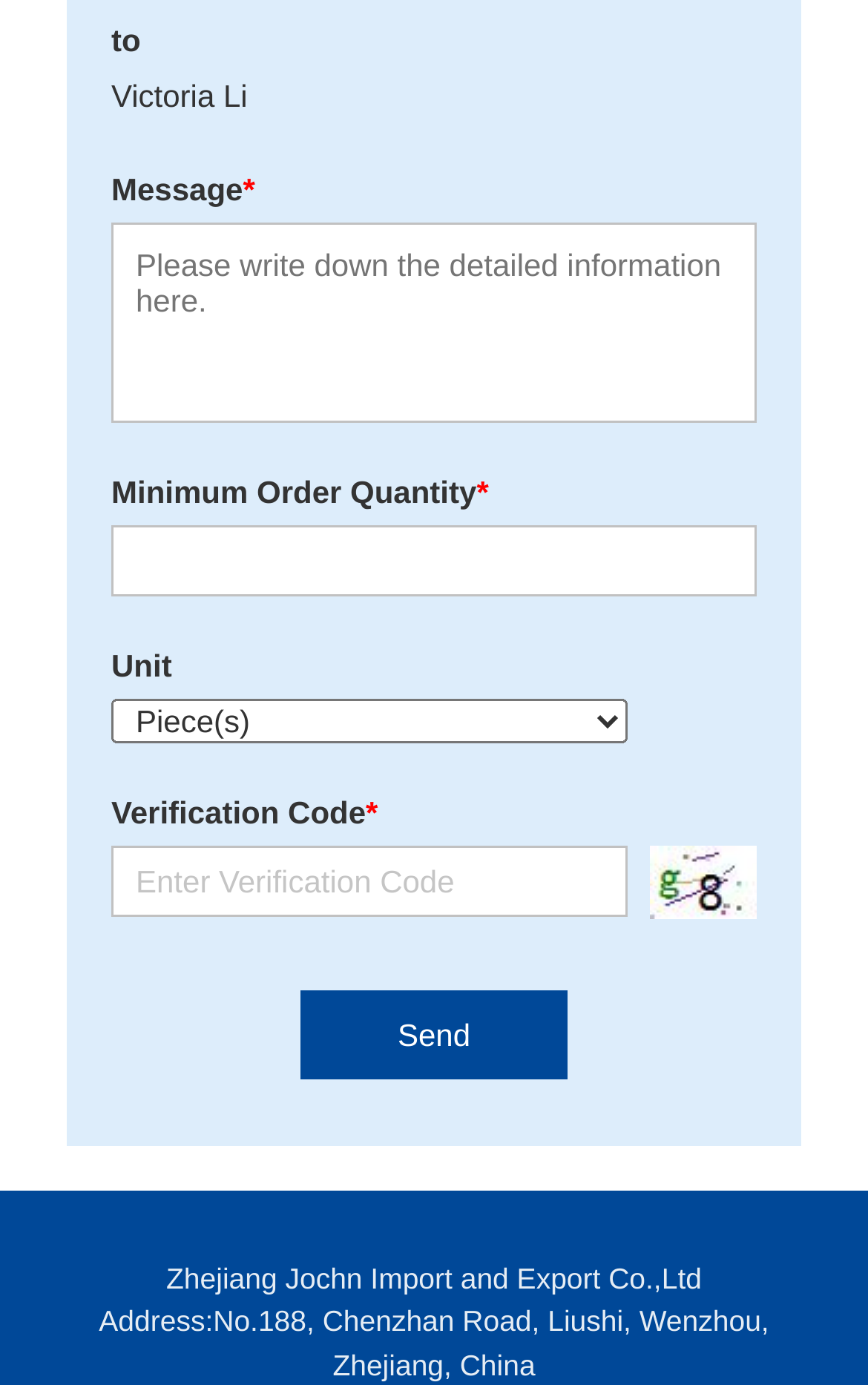Based on the image, please elaborate on the answer to the following question:
Who is the sender of the message?

The sender of the message is Victoria Li, which is indicated by the static text 'Victoria Li' at the top of the webpage.